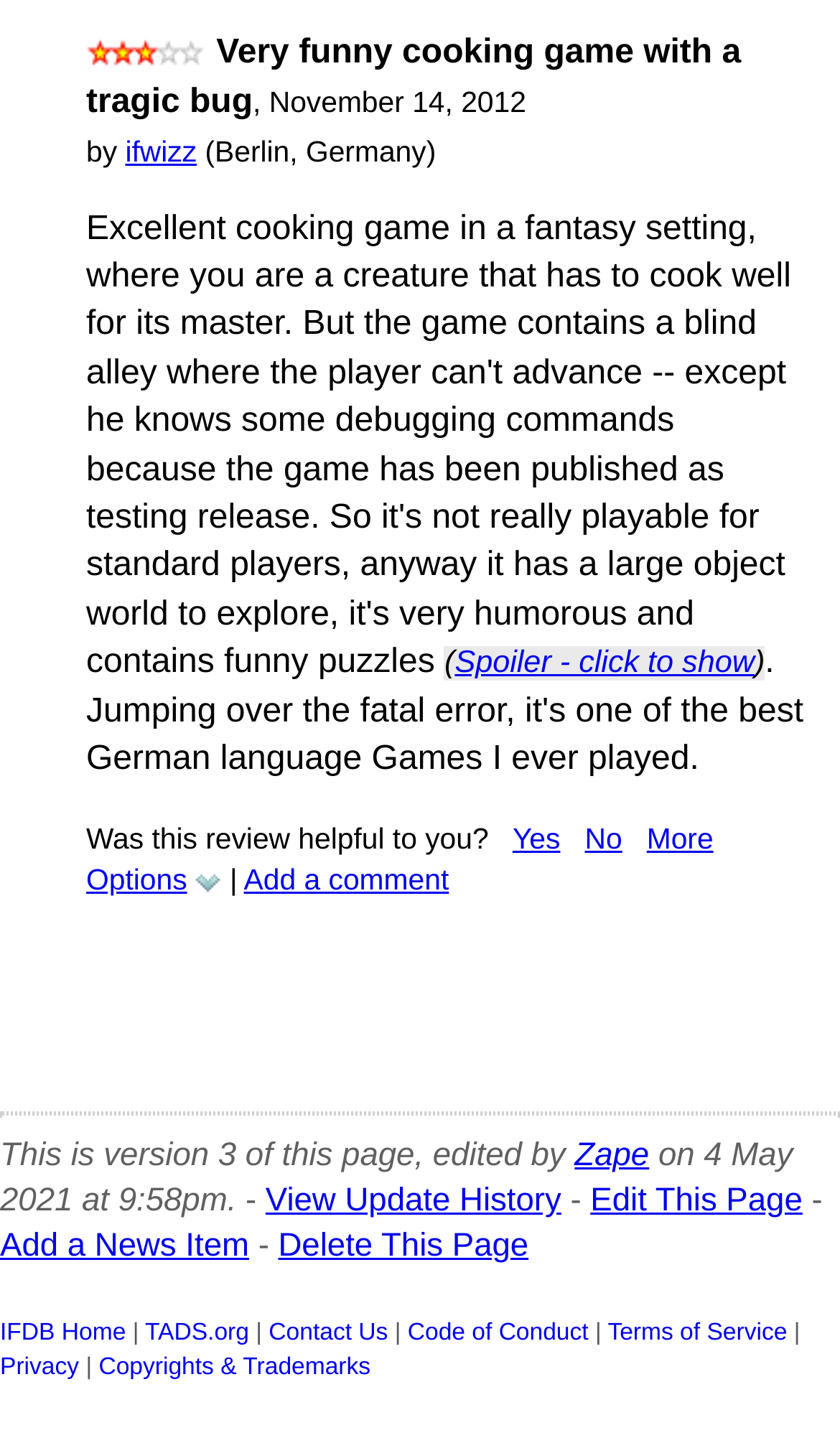What is the purpose of the 'Add a comment' link?
Please provide a single word or phrase as the answer based on the screenshot.

To add a comment to the review